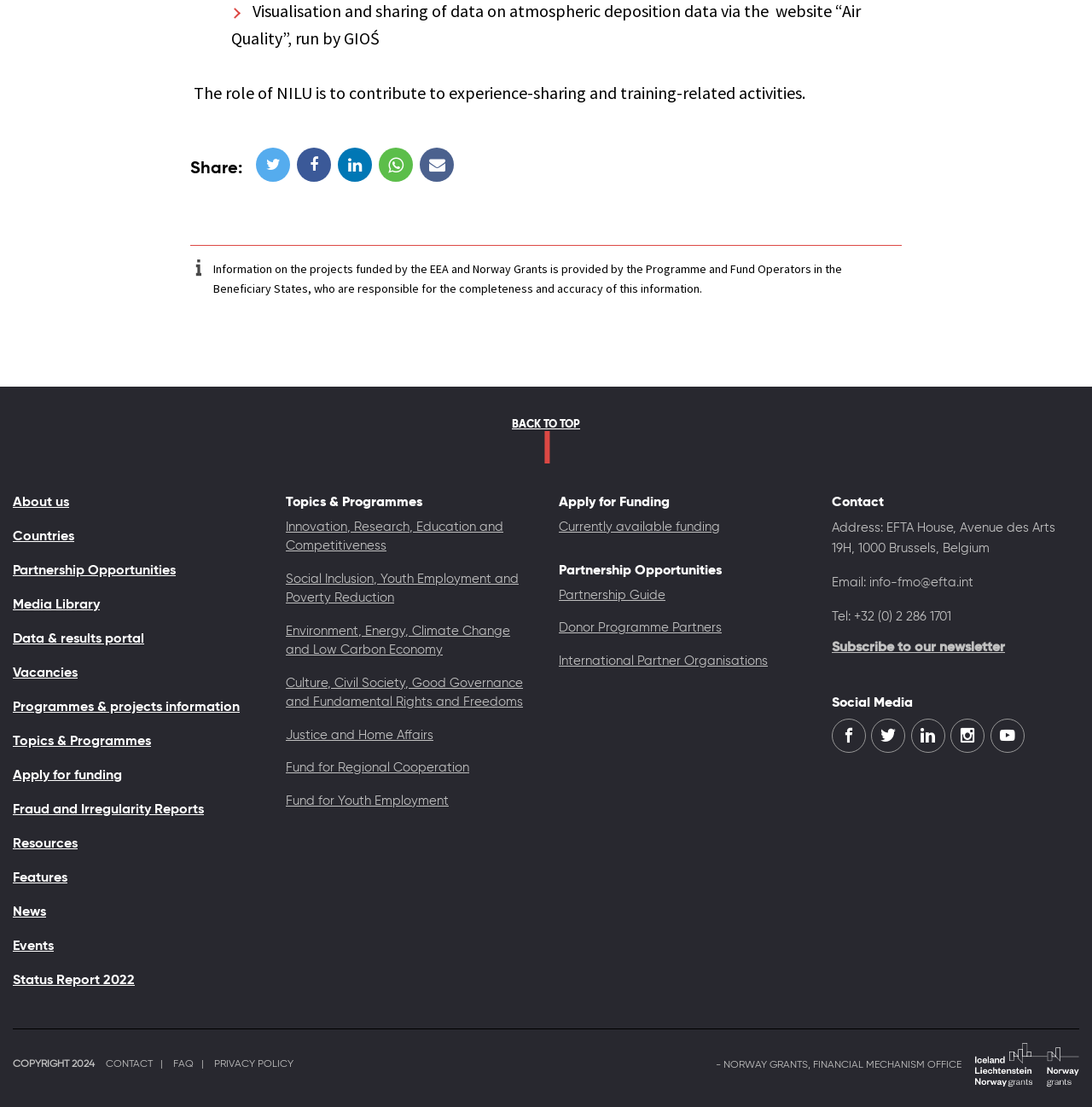Please determine the bounding box coordinates of the element to click on in order to accomplish the following task: "Subscribe to our newsletter". Ensure the coordinates are four float numbers ranging from 0 to 1, i.e., [left, top, right, bottom].

[0.762, 0.579, 0.92, 0.591]